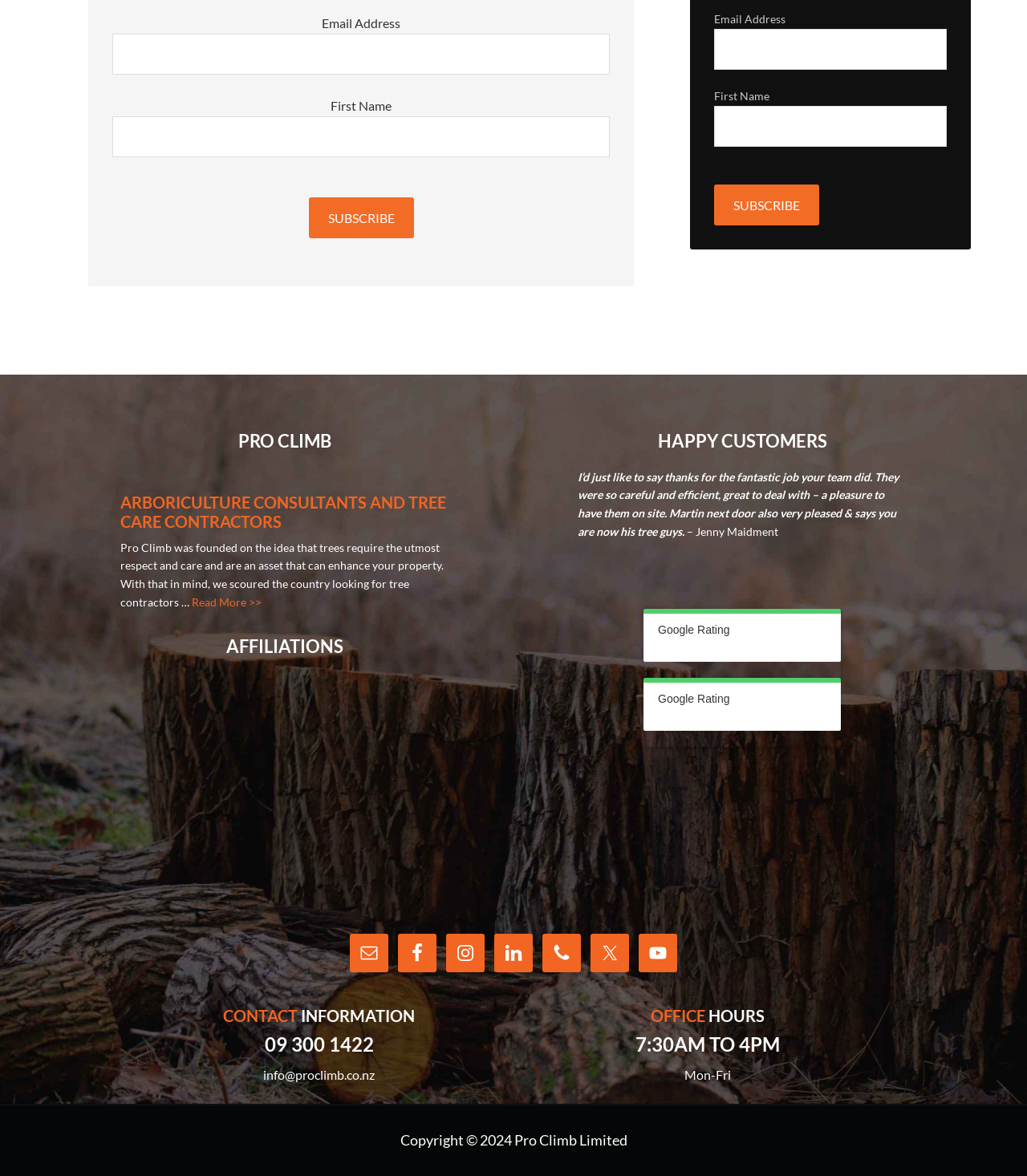Use a single word or phrase to answer the question: What are the office hours of Pro Climb?

7:30AM to 4PM